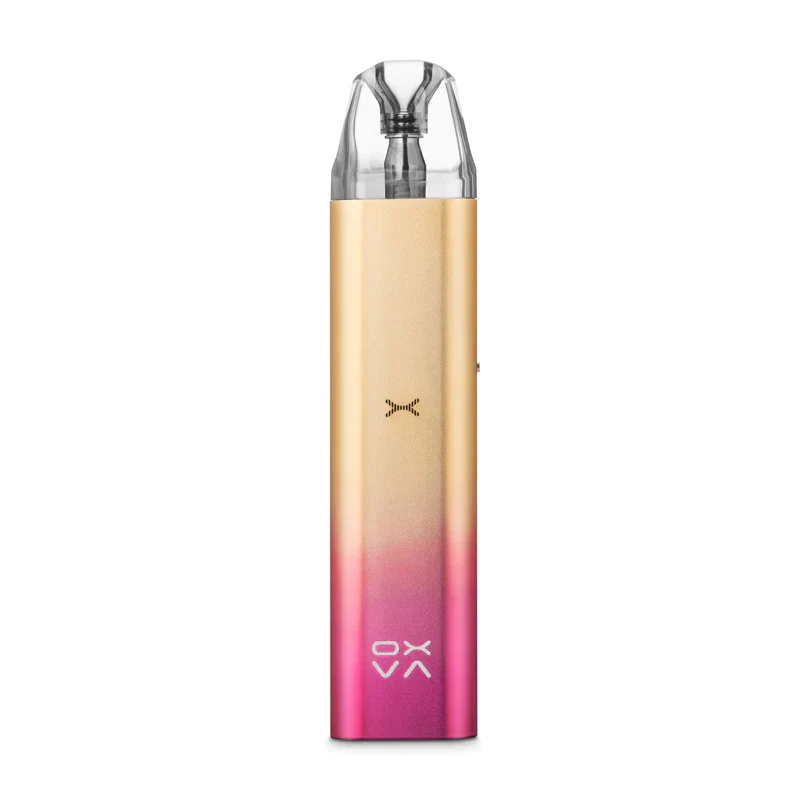What type of e-liquids is the device optimized for?
Please provide a comprehensive answer based on the visual information in the image.

The caption specifically mentions that the OXVA Xlim SE is optimized for use with nic salt e-liquids, making it suitable for users who prefer this type of e-liquid.